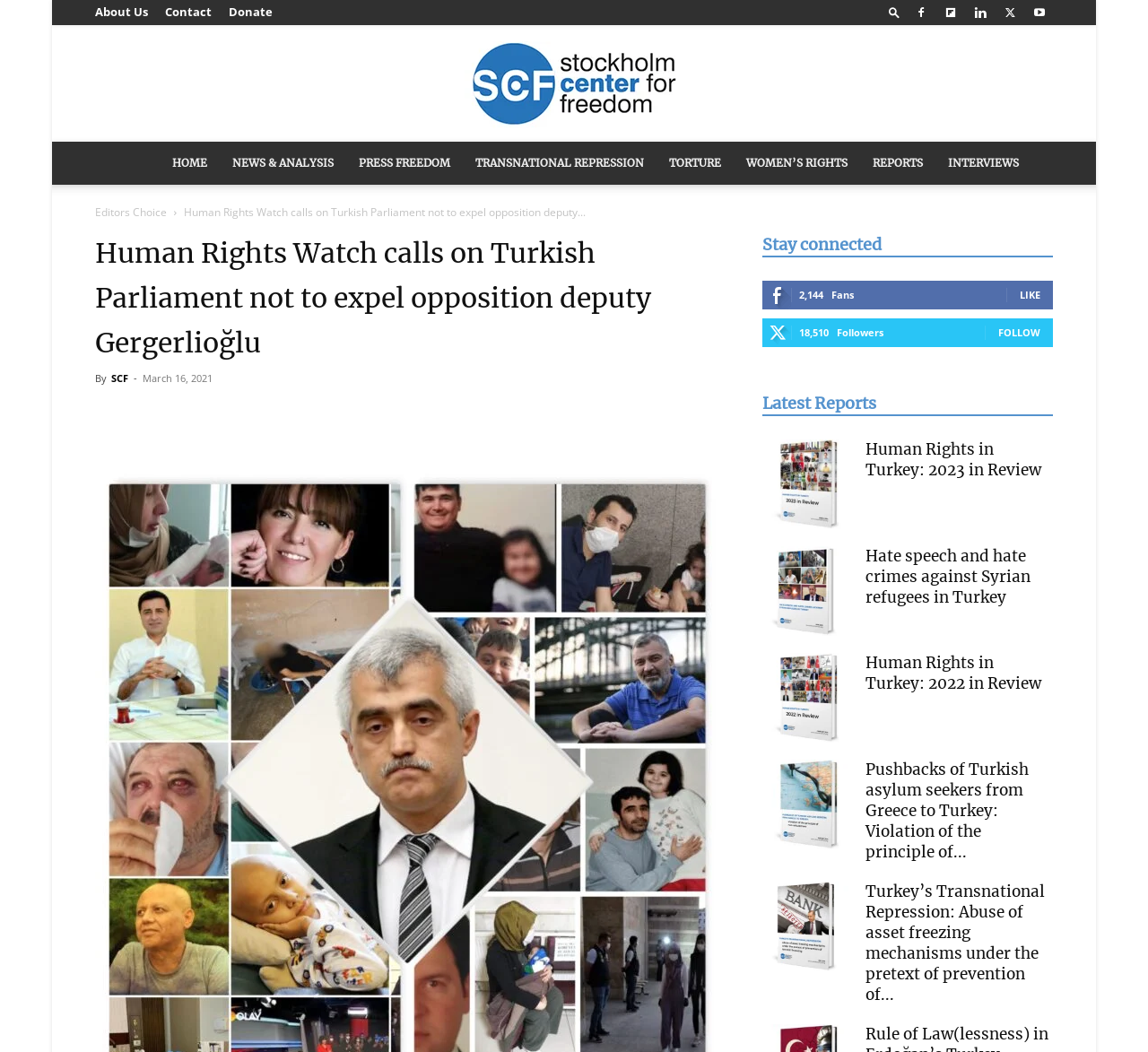Identify and extract the main heading of the webpage.

Human Rights Watch calls on Turkish Parliament not to expel opposition deputy Gergerlioğlu